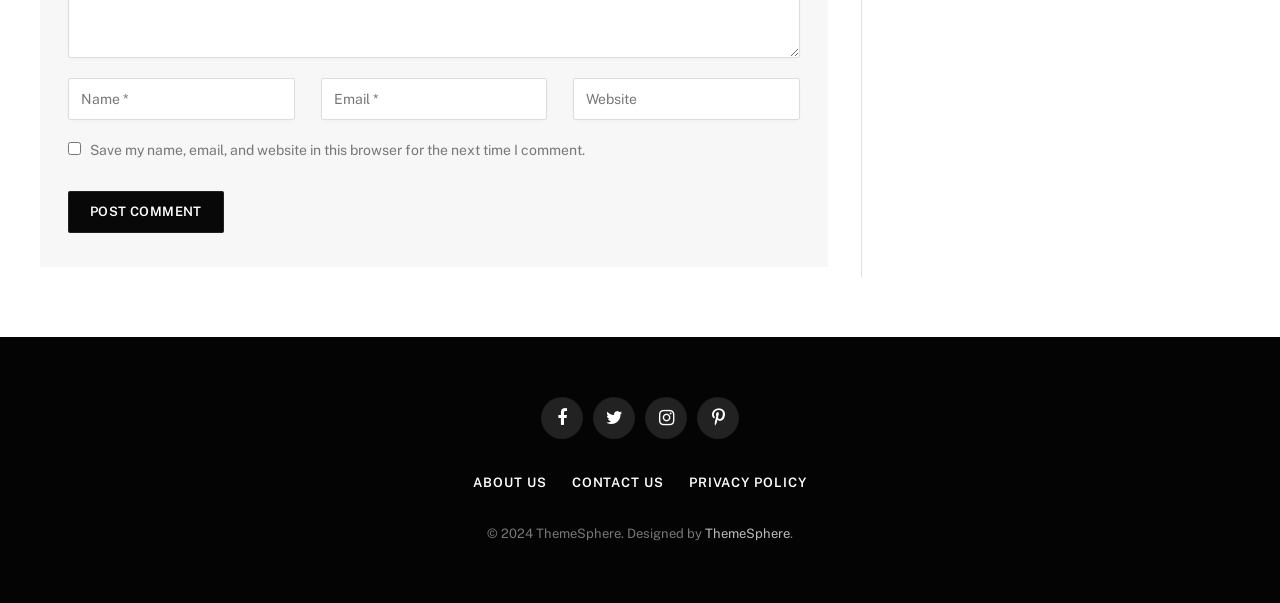Could you determine the bounding box coordinates of the clickable element to complete the instruction: "Post a comment"? Provide the coordinates as four float numbers between 0 and 1, i.e., [left, top, right, bottom].

[0.053, 0.317, 0.175, 0.387]